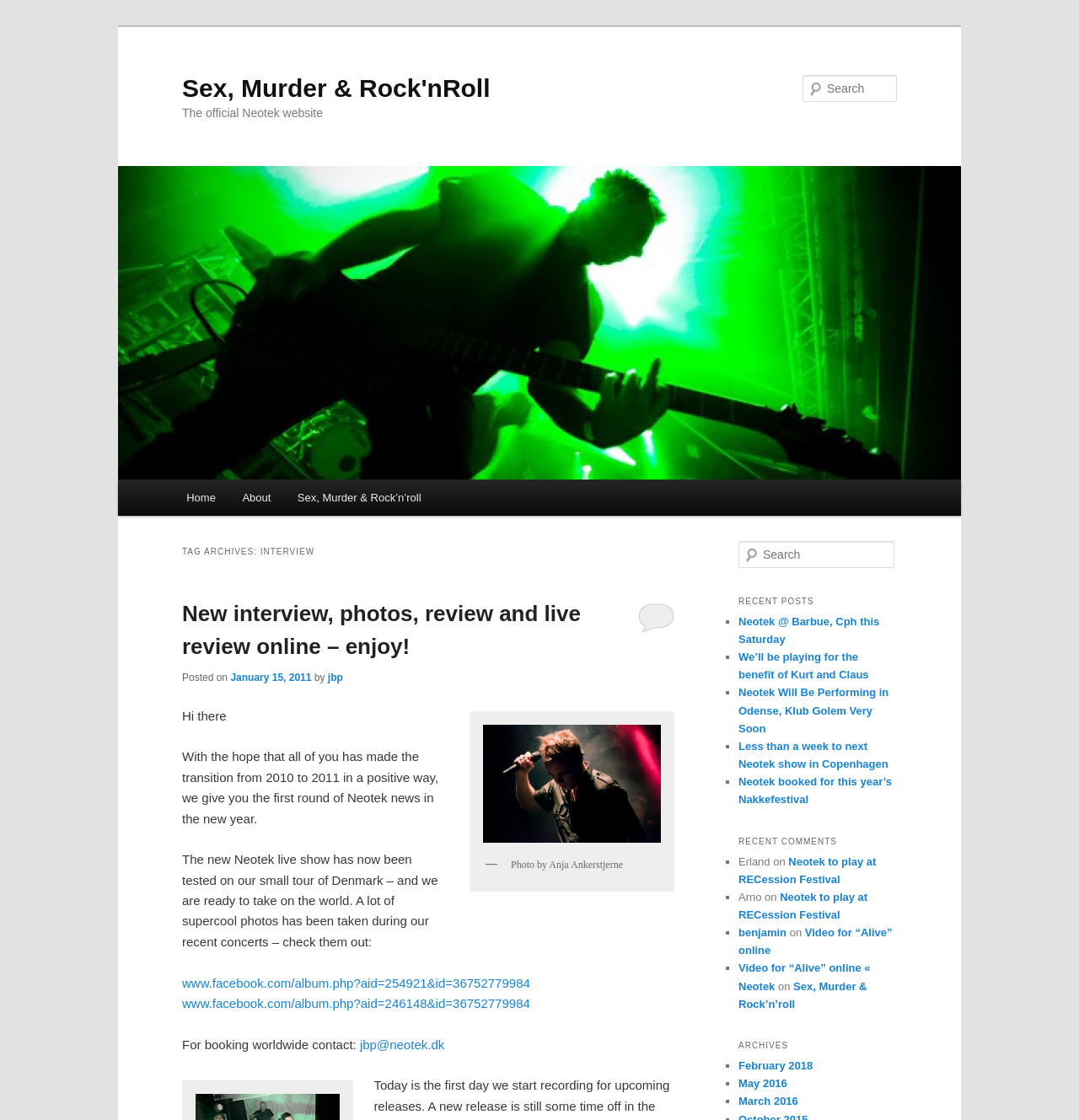What is the primary heading on this webpage?

Sex, Murder & Rock'nRoll